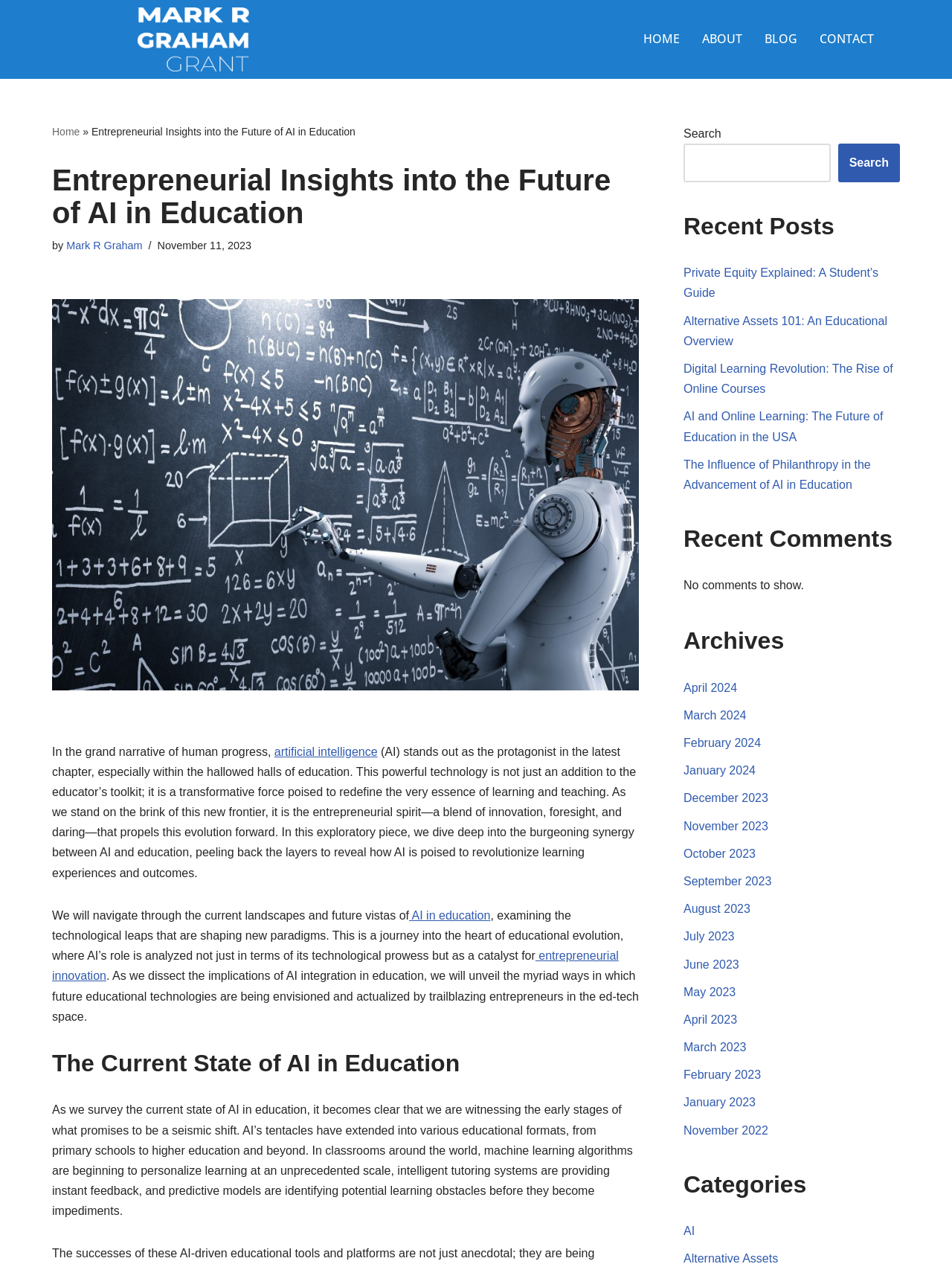Locate the bounding box of the UI element based on this description: "August 2023". Provide four float numbers between 0 and 1 as [left, top, right, bottom].

[0.718, 0.714, 0.788, 0.724]